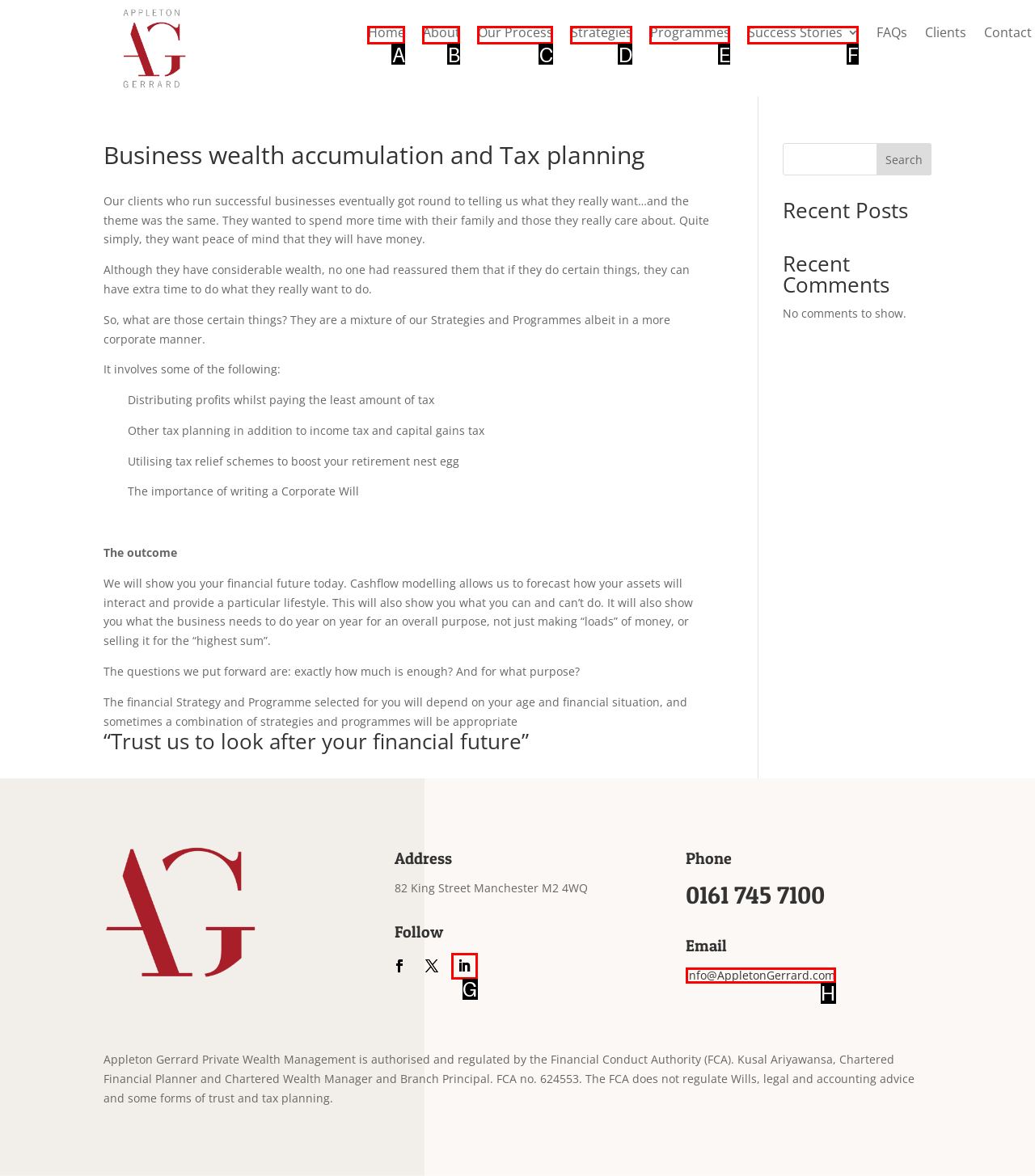Determine the HTML element that aligns with the description: Success Stories
Answer by stating the letter of the appropriate option from the available choices.

F